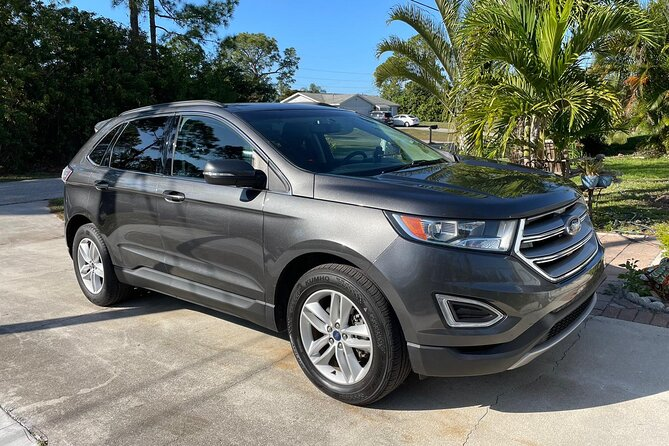What type of trees surround the vehicle?
Answer the question with a single word or phrase derived from the image.

palm trees